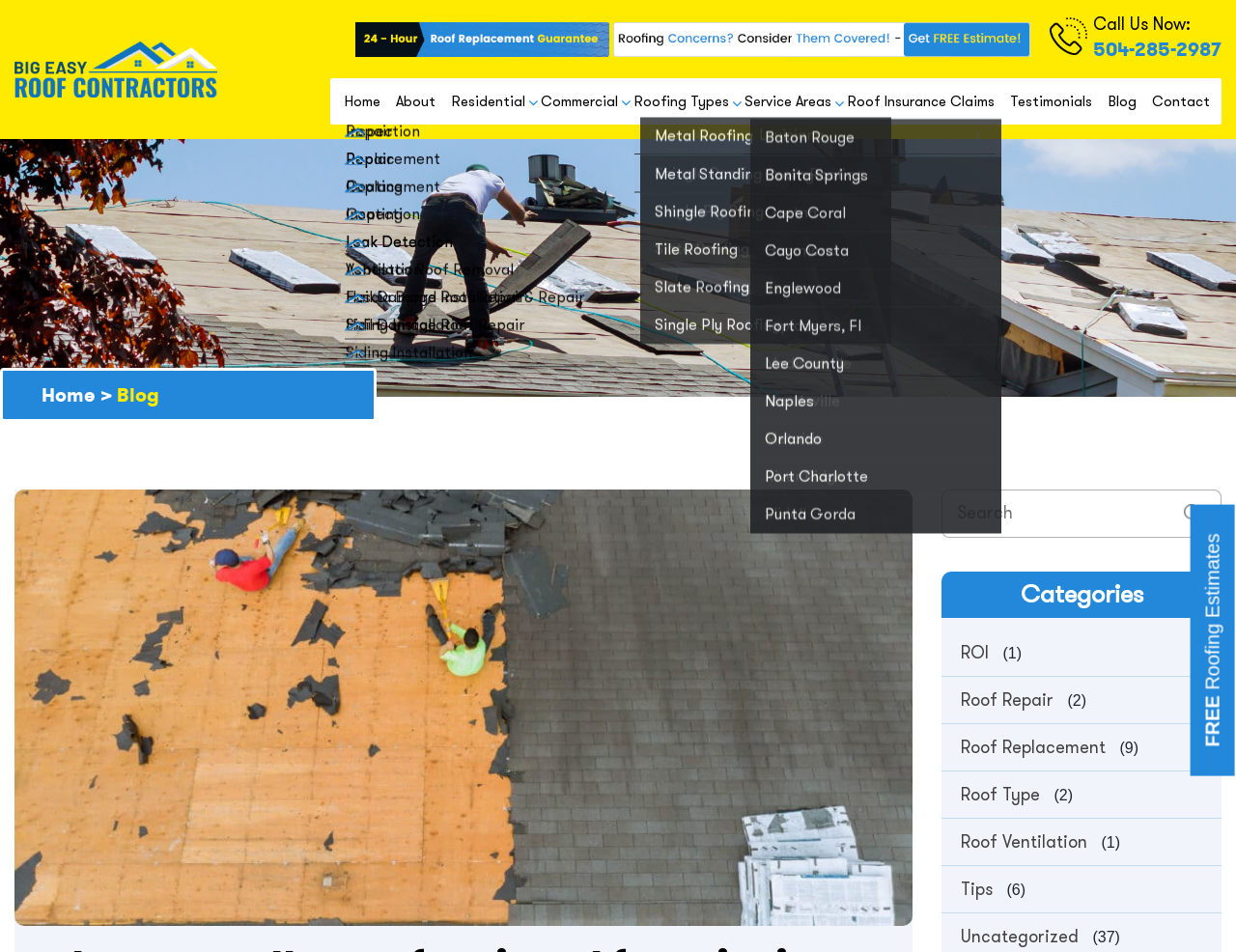Locate the bounding box coordinates of the element to click to perform the following action: 'View 'Roof Repair' category'. The coordinates should be given as four float values between 0 and 1, in the form of [left, top, right, bottom].

[0.777, 0.721, 0.86, 0.749]